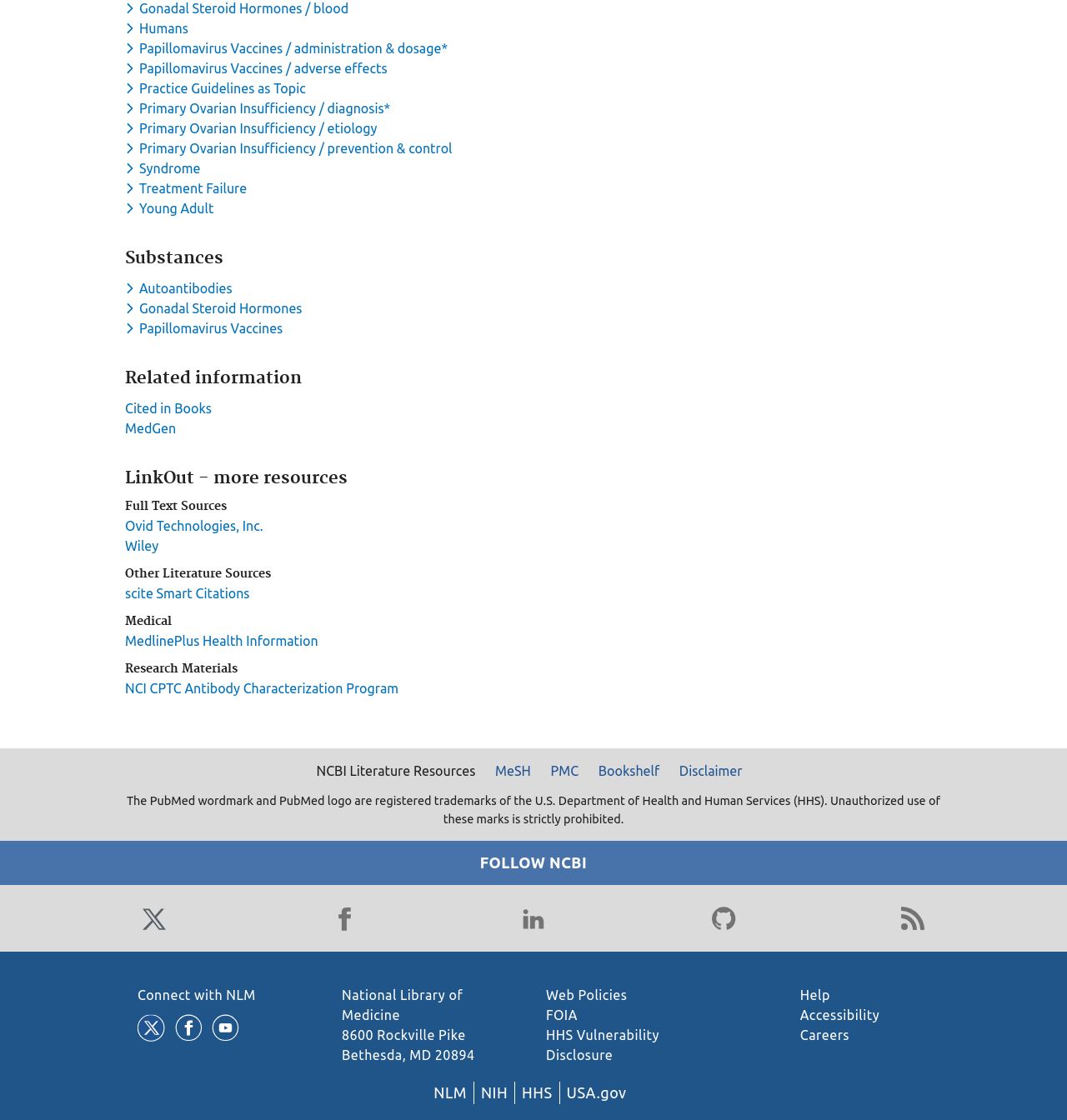Can you find the bounding box coordinates for the UI element given this description: "Web Policies"? Provide the coordinates as four float numbers between 0 and 1: [left, top, right, bottom].

[0.512, 0.882, 0.588, 0.895]